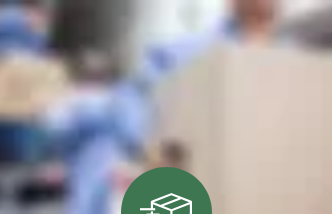Craft a detailed explanation of the image.

The image depicts a scene related to logistics and courier services, specifically capturing the moment of handling medical specimens. In the foreground, a person in professional attire, likely a healthcare worker or courier, is shown managing a box labeled for shipping, indicating a focus on the safe transport of potentially sensitive materials. The background features additional individuals, also dressed for the task, reinforcing a collaborative environment in this bustling logistics operation. The bottom of the image is adorned with an icon of a package, symbolizing the core service of express courier operations. This visual aligns with the company's ambition to provide efficient and reliable courier services for medical specimens, blood, plasma, and instruments, emphasizing their commitment to quality and safety in handling critical deliveries.